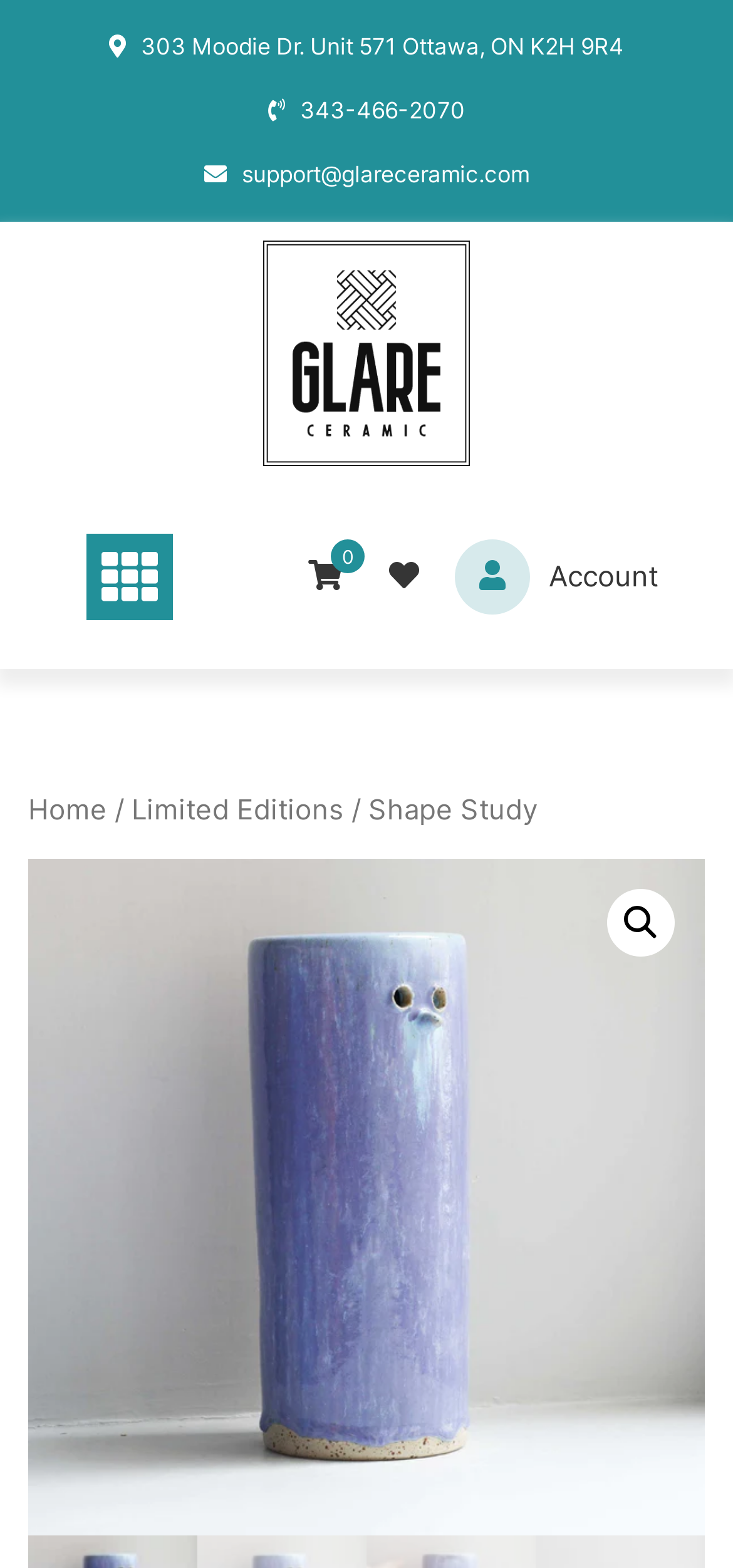What is the email address of the company?
From the details in the image, provide a complete and detailed answer to the question.

I found the email address by looking at the static text element below the phone number, which contains the company's email address.